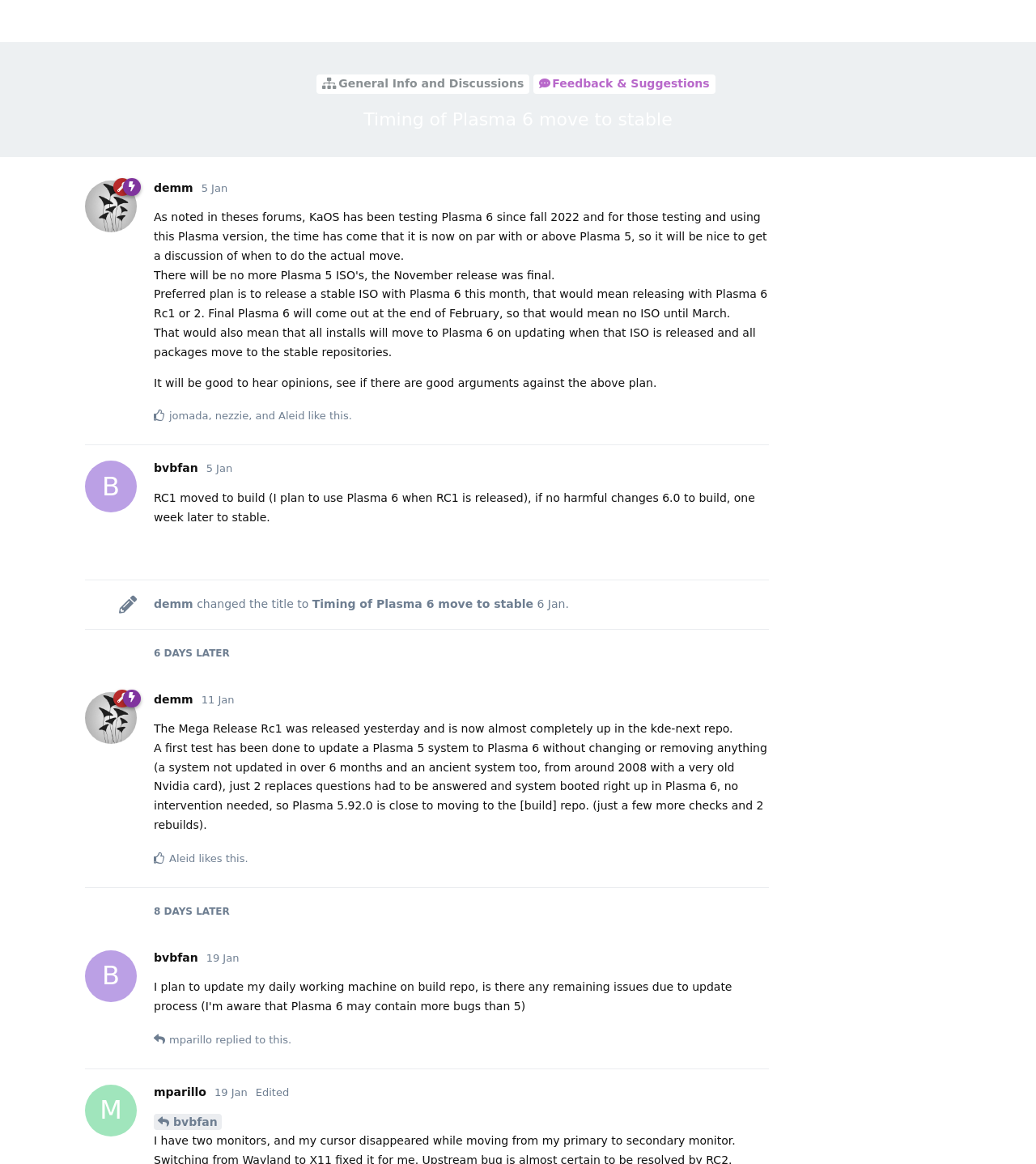Show the bounding box coordinates for the element that needs to be clicked to execute the following instruction: "Download document". Provide the coordinates in the form of four float numbers between 0 and 1, i.e., [left, top, right, bottom].

None